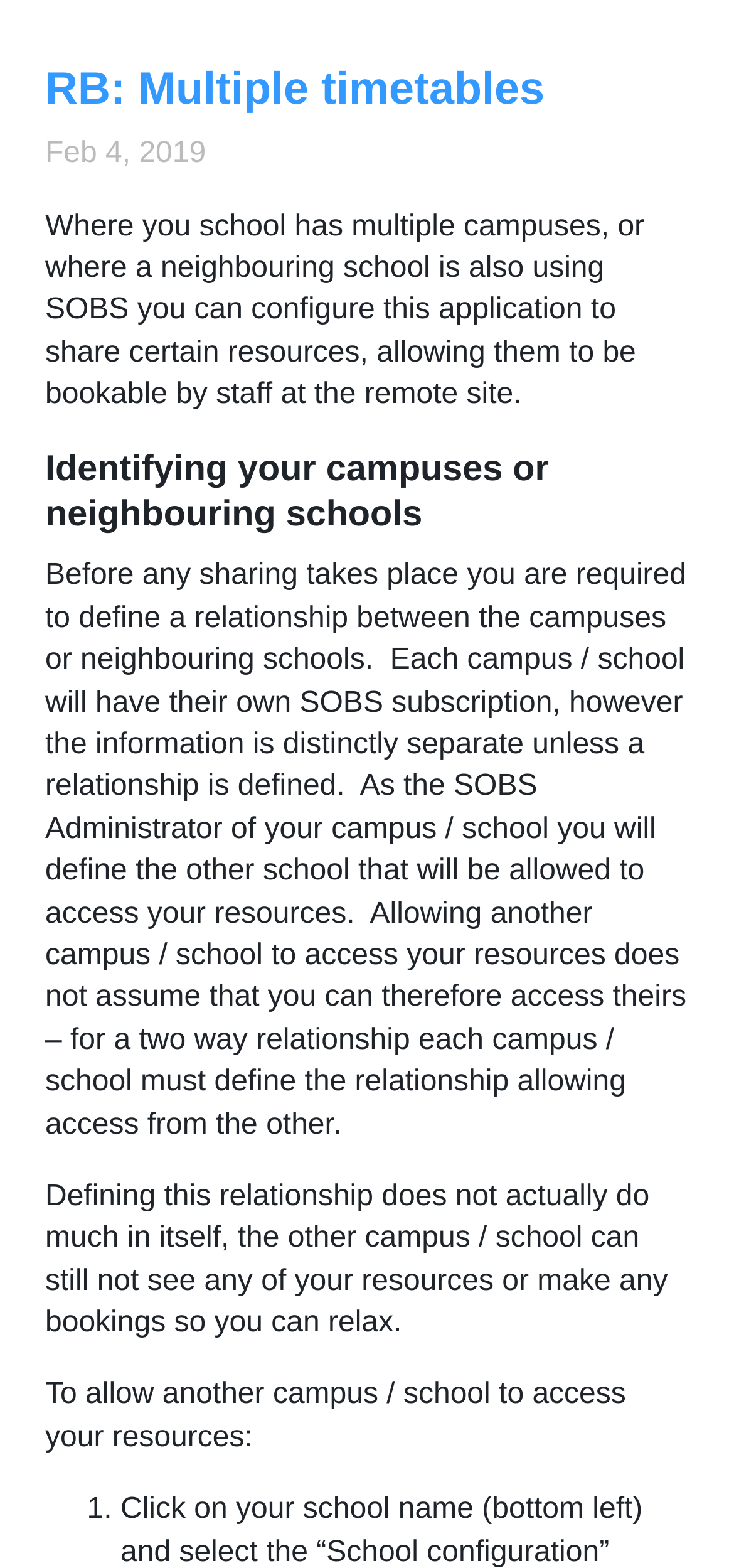What is the purpose of defining a relationship between campuses or schools?
Look at the image and respond with a one-word or short-phrase answer.

To share resources